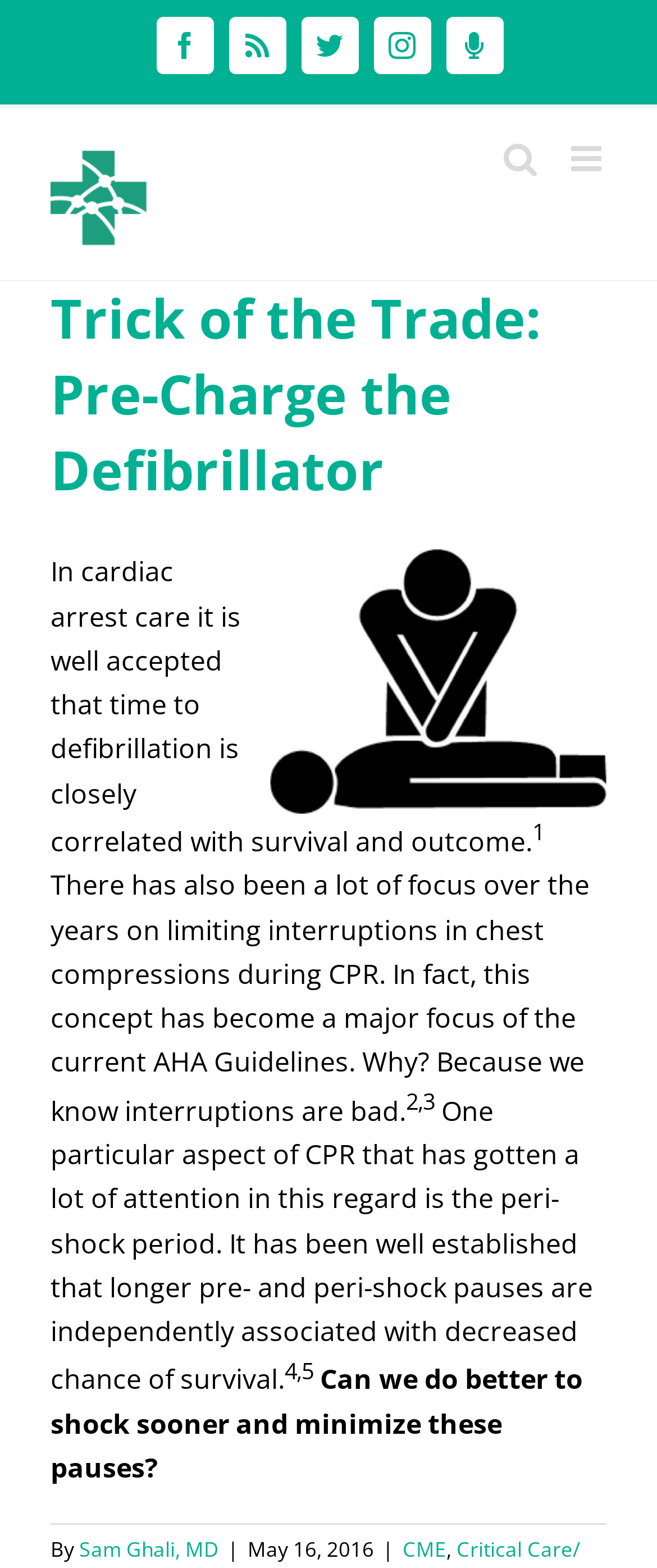Please identify the bounding box coordinates of the clickable area that will allow you to execute the instruction: "Click on CME link".

[0.613, 0.979, 0.679, 0.997]